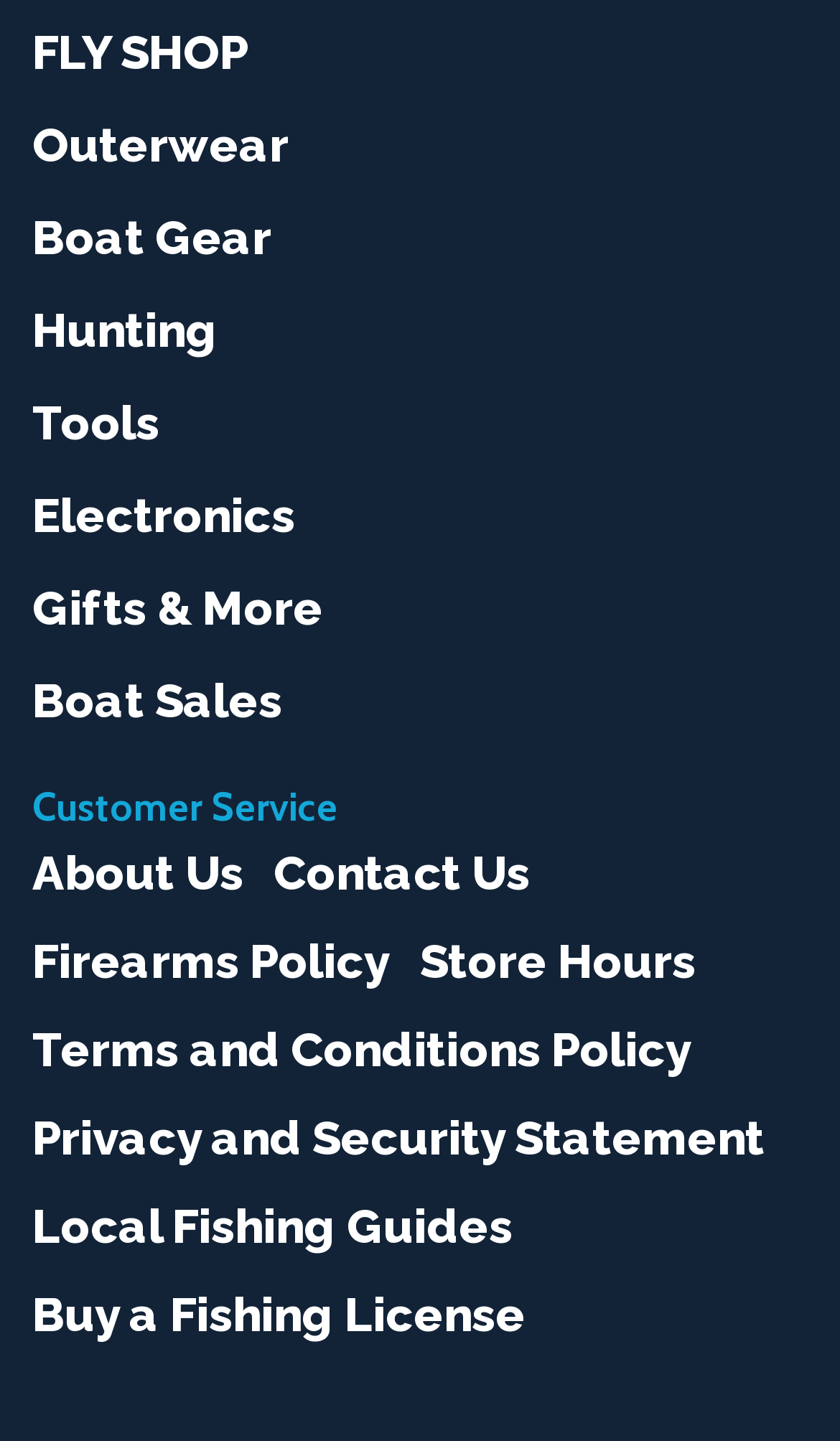Please determine the bounding box of the UI element that matches this description: Local Fishing Guides. The coordinates should be given as (top-left x, top-left y, bottom-right x, bottom-right y), with all values between 0 and 1.

[0.038, 0.831, 0.61, 0.87]